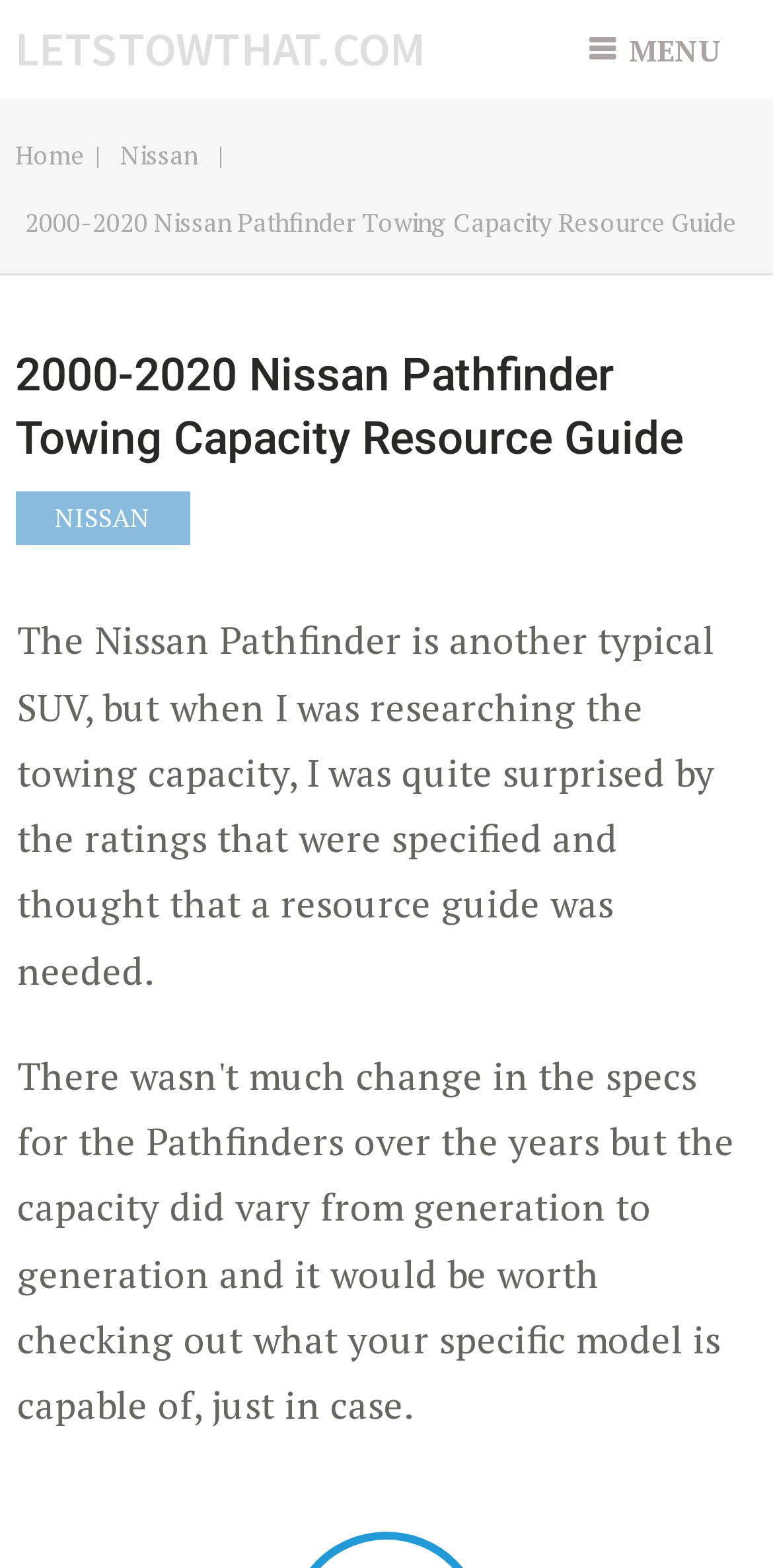Examine the image carefully and respond to the question with a detailed answer: 
What is the name of the SUV being discussed?

The webpage is focused on providing a resource guide for the towing capacity of a specific SUV, and the heading and static text elements indicate that the SUV being discussed is the Nissan Pathfinder.